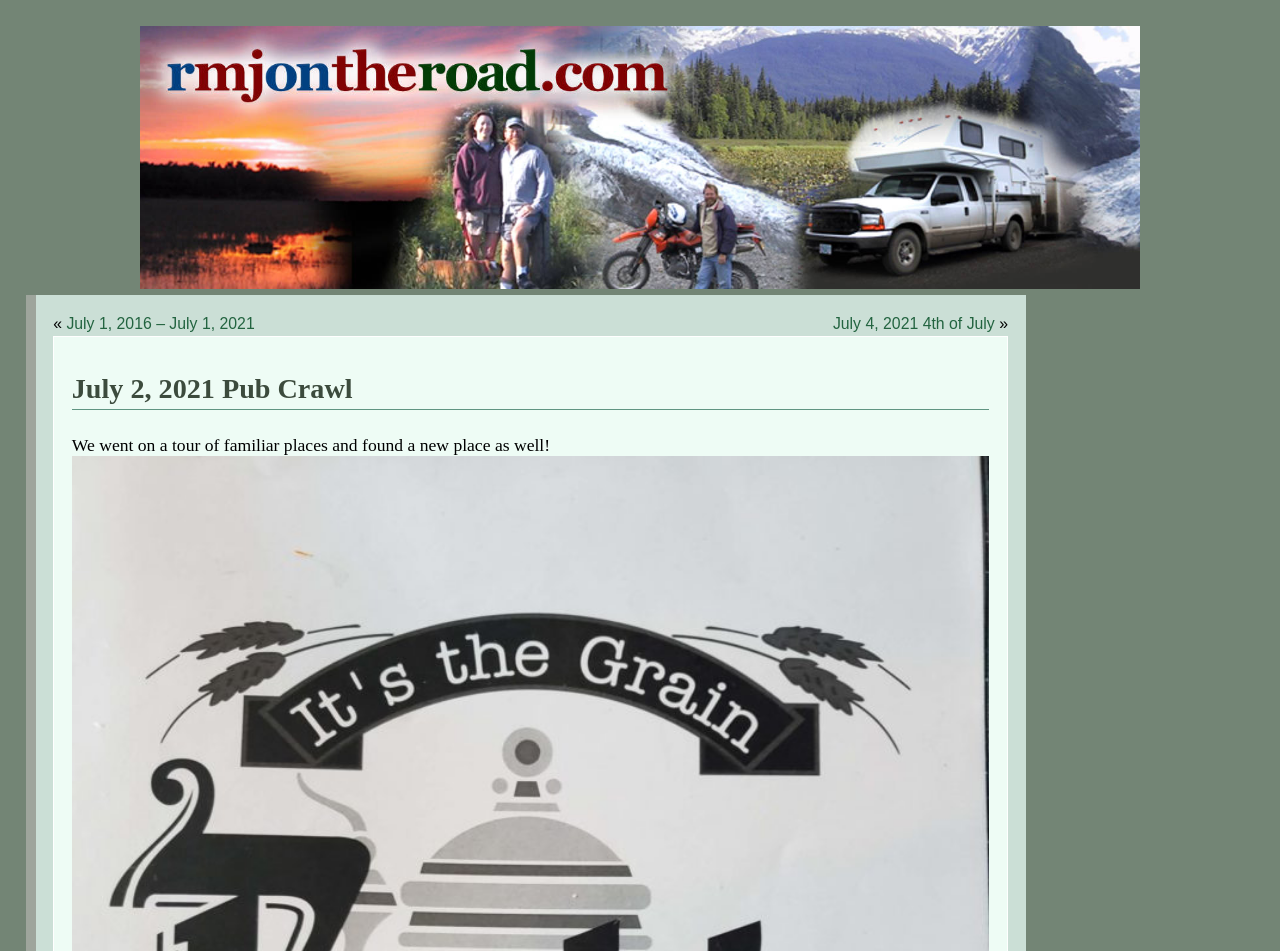Is the webpage about a personal experience?
Please answer the question with a detailed response using the information from the screenshot.

I found the answer by reading the static text on the webpage. The text says 'We went on a tour of familiar places and found a new place as well!'. The use of the pronoun 'we' suggests that the webpage is about a personal experience.